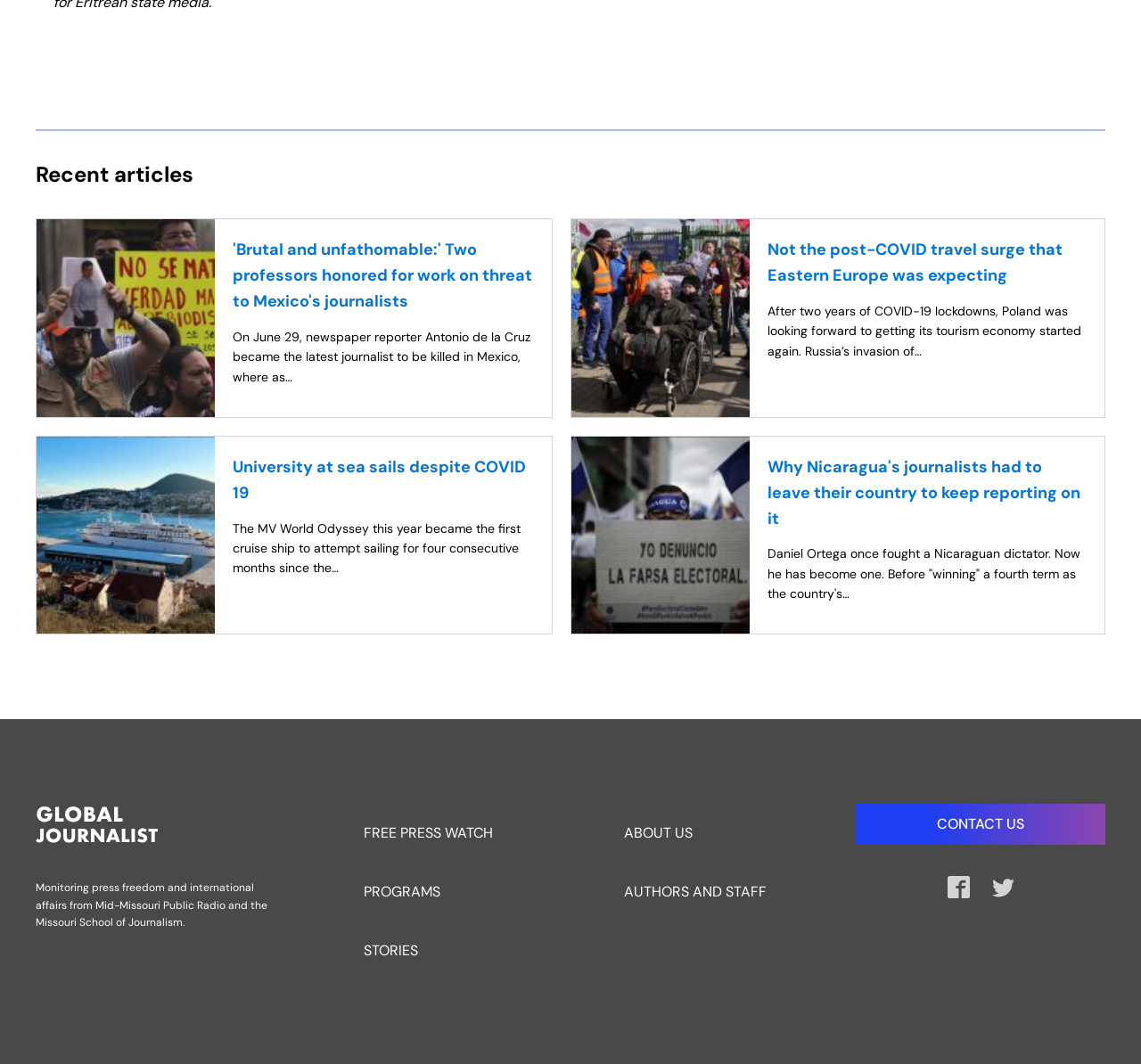Identify the bounding box coordinates of the section to be clicked to complete the task described by the following instruction: "Follow on Twitter". The coordinates should be four float numbers between 0 and 1, formatted as [left, top, right, bottom].

[0.869, 0.823, 0.889, 0.844]